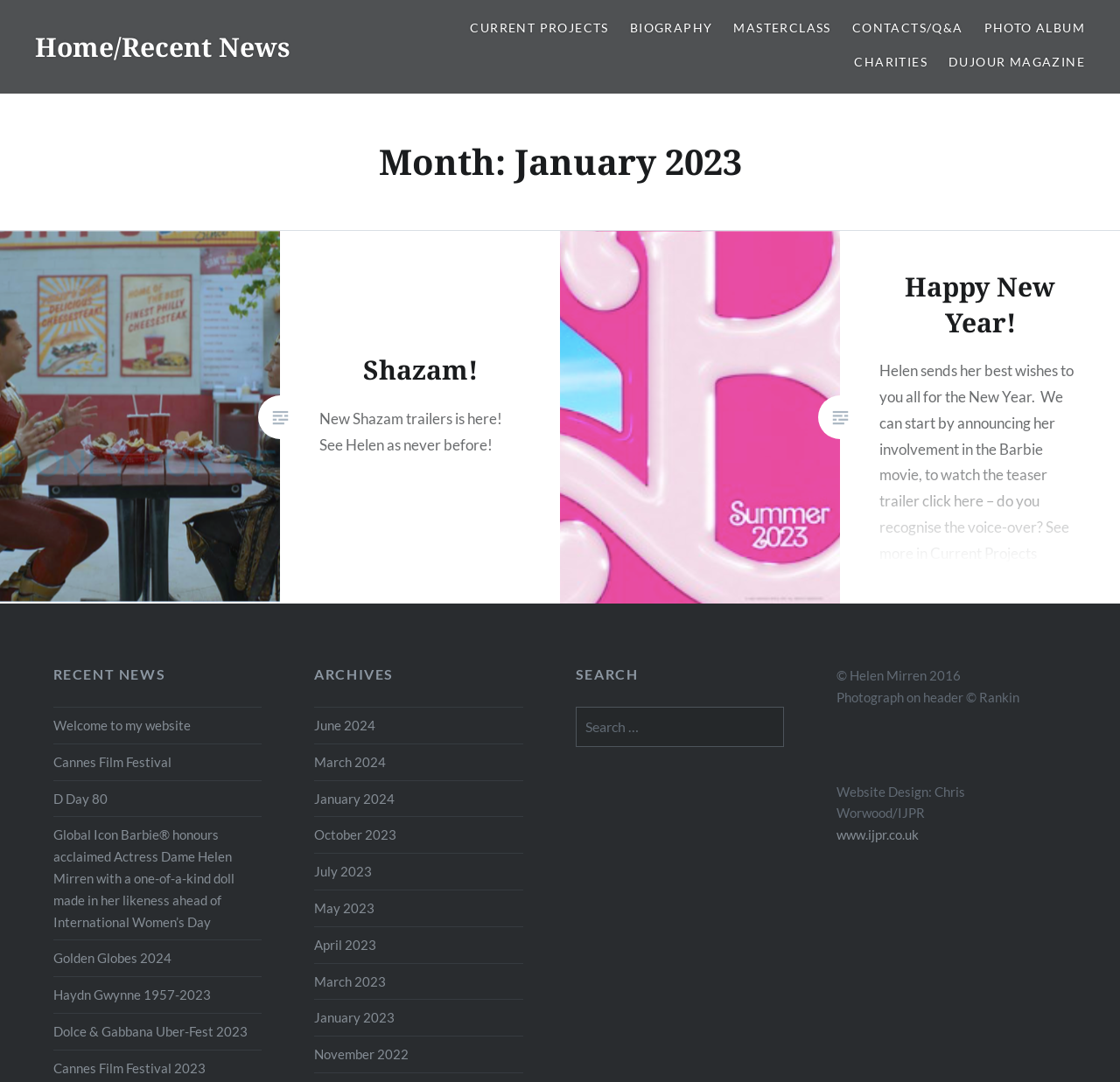Please answer the following query using a single word or phrase: 
What is the name of the festival mentioned in the 'Cannes Film Festival' link?

Cannes Film Festival